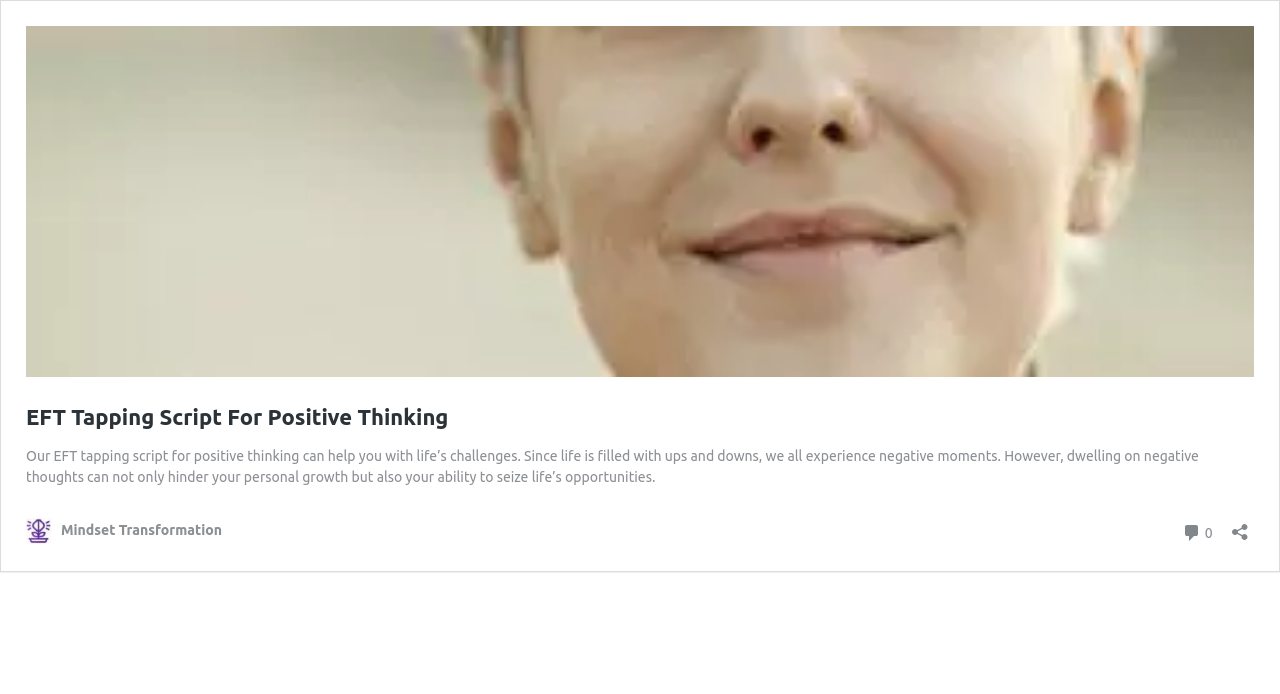Give a concise answer using one word or a phrase to the following question:
What is the purpose of the EFT tapping script?

Help with life's challenges